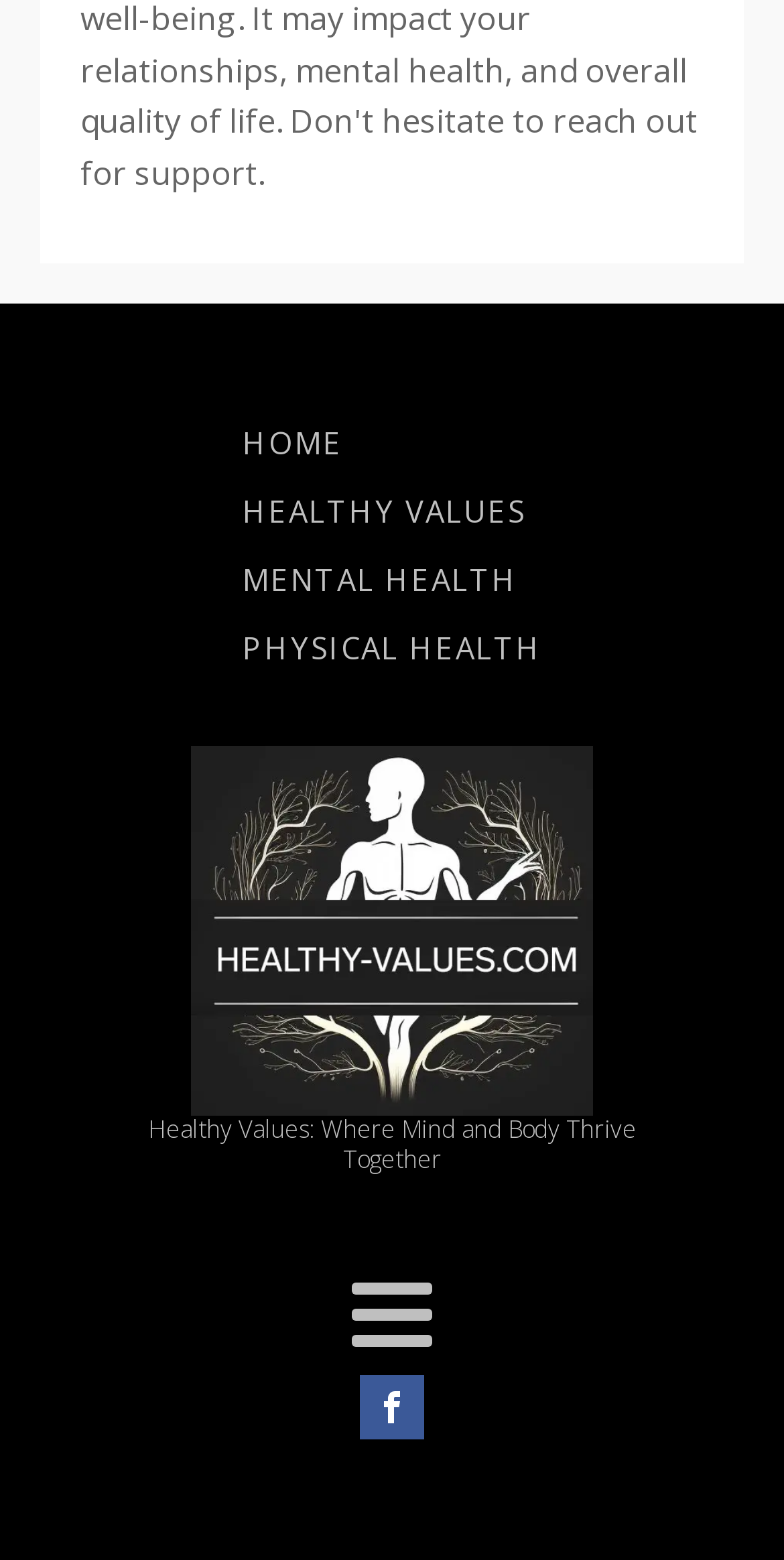Identify the bounding box coordinates for the UI element described as: "Healthy Values".

[0.309, 0.305, 0.691, 0.349]